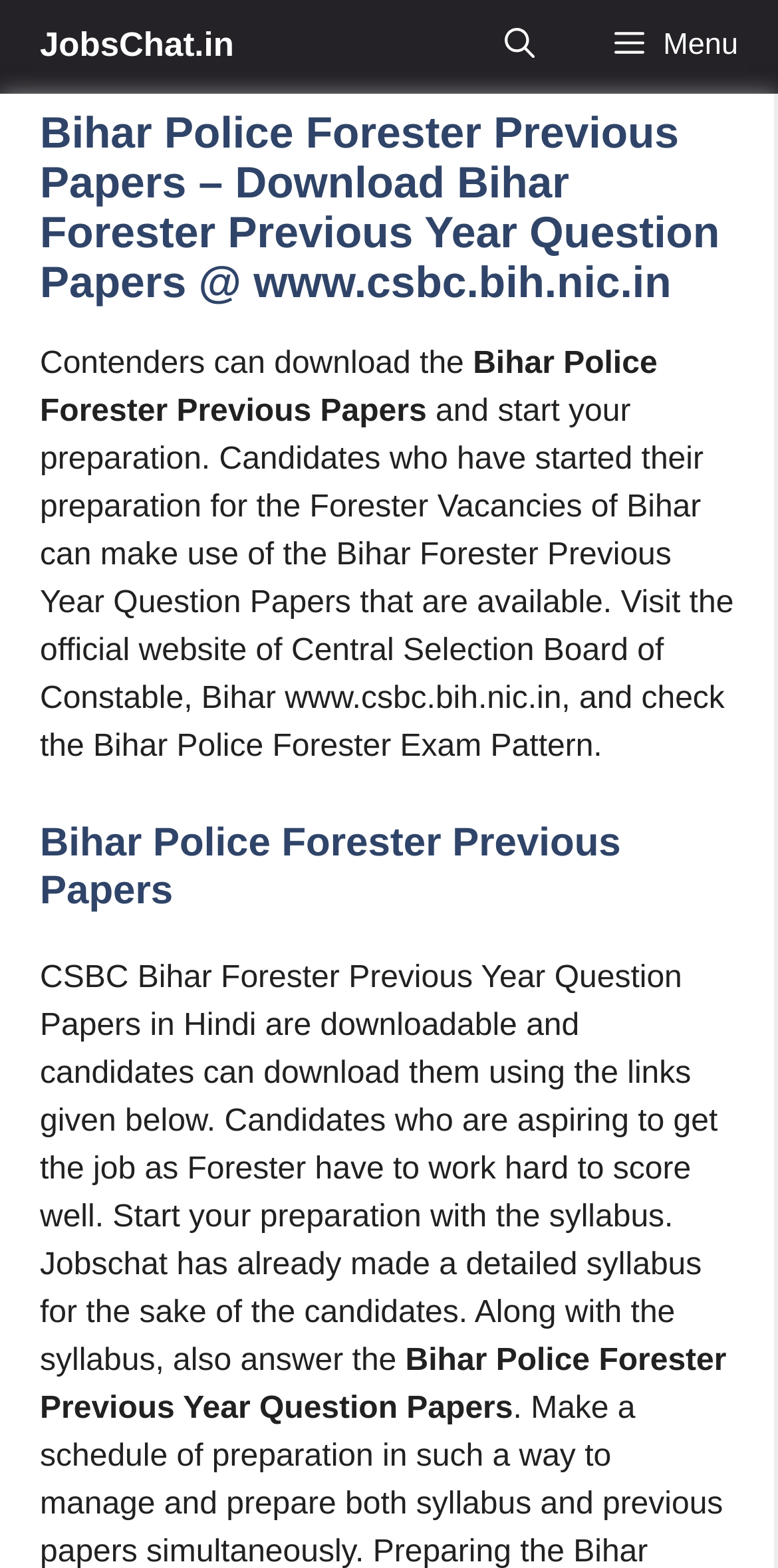Answer this question using a single word or a brief phrase:
What is the importance of the syllabus for Forester candidates?

To score well